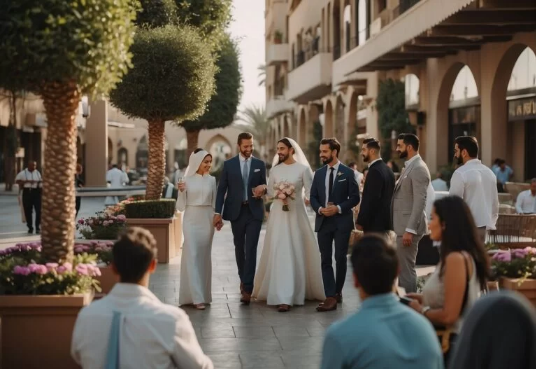Review the image closely and give a comprehensive answer to the question: Where is the wedding taking place?

The caption explicitly states that the wedding scene is unfolding in a 'picturesque outdoor setting' in Dubai, which is a city known for its luxurious venues.